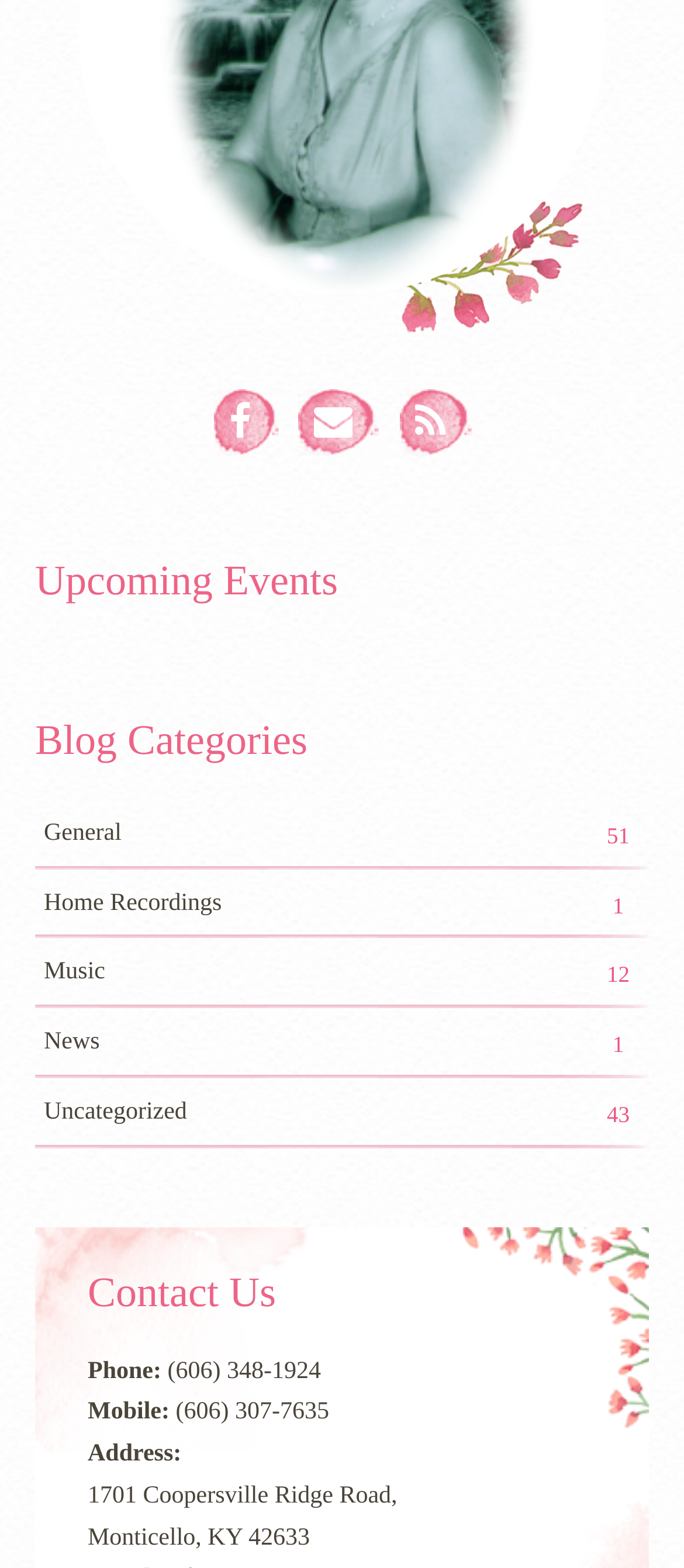Identify the coordinates of the bounding box for the element that must be clicked to accomplish the instruction: "View General category".

[0.051, 0.51, 0.949, 0.554]